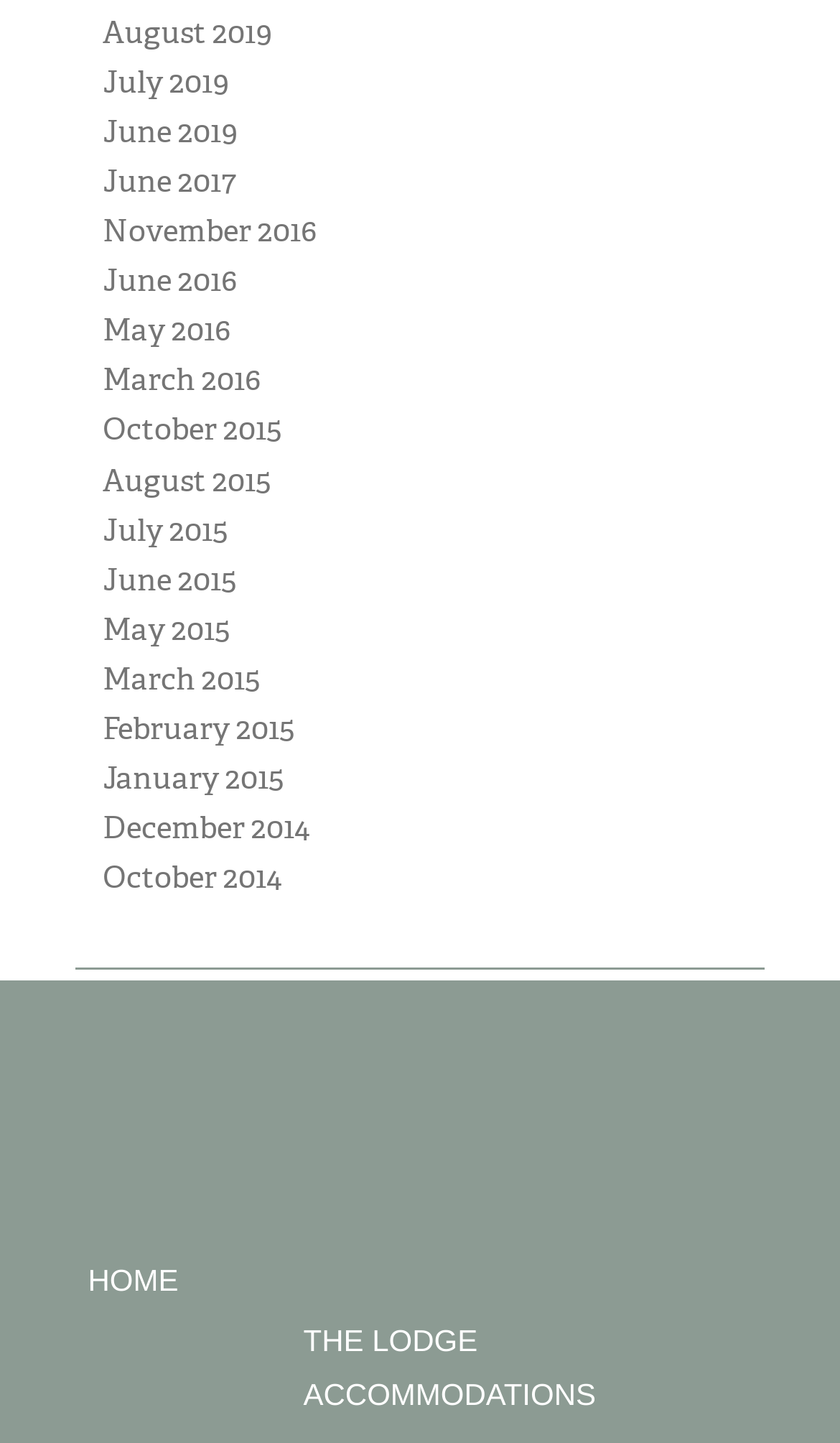Please find the bounding box coordinates of the clickable region needed to complete the following instruction: "go to August 2019". The bounding box coordinates must consist of four float numbers between 0 and 1, i.e., [left, top, right, bottom].

[0.123, 0.008, 0.325, 0.035]